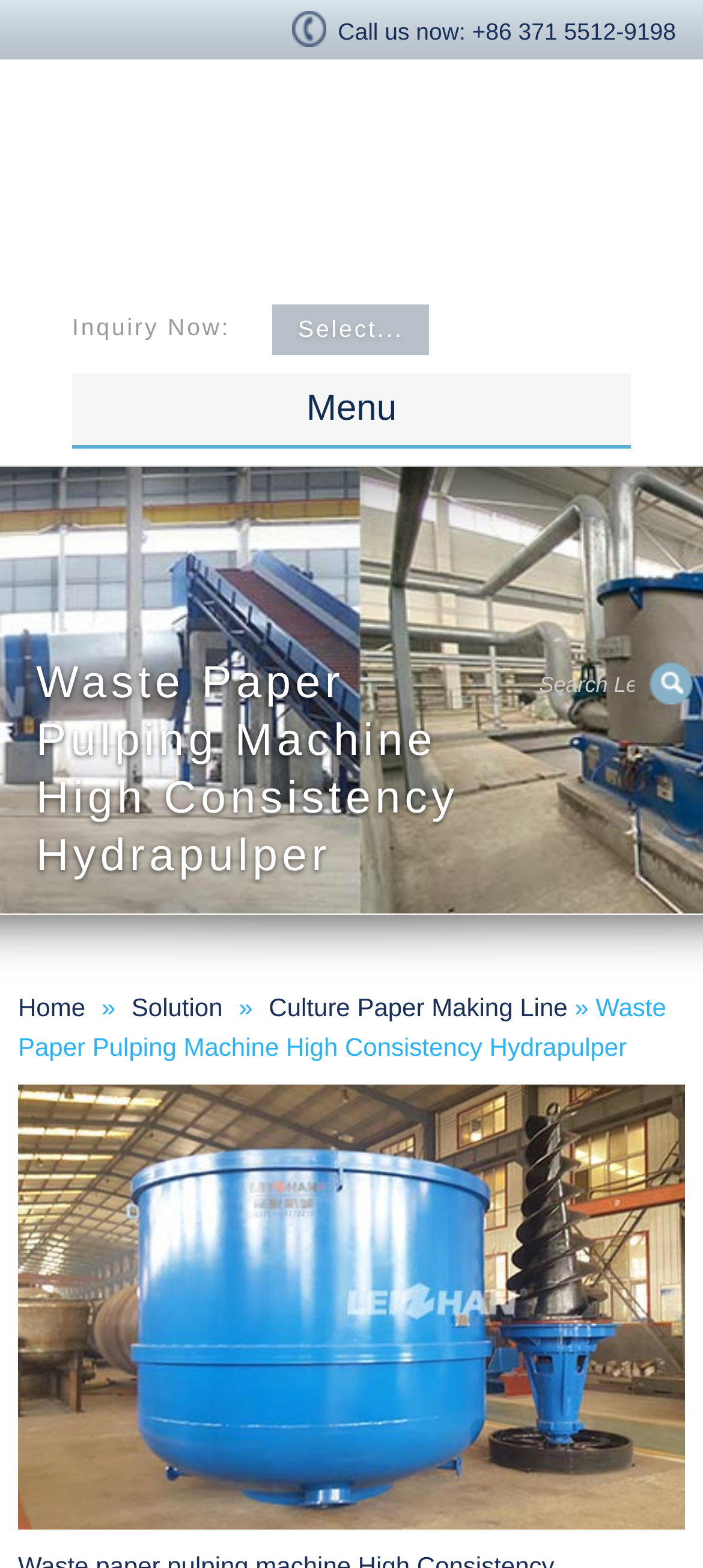Identify the bounding box coordinates for the region of the element that should be clicked to carry out the instruction: "Click the 'Products' link". The bounding box coordinates should be four float numbers between 0 and 1, i.e., [left, top, right, bottom].

[0.105, 0.357, 0.895, 0.393]